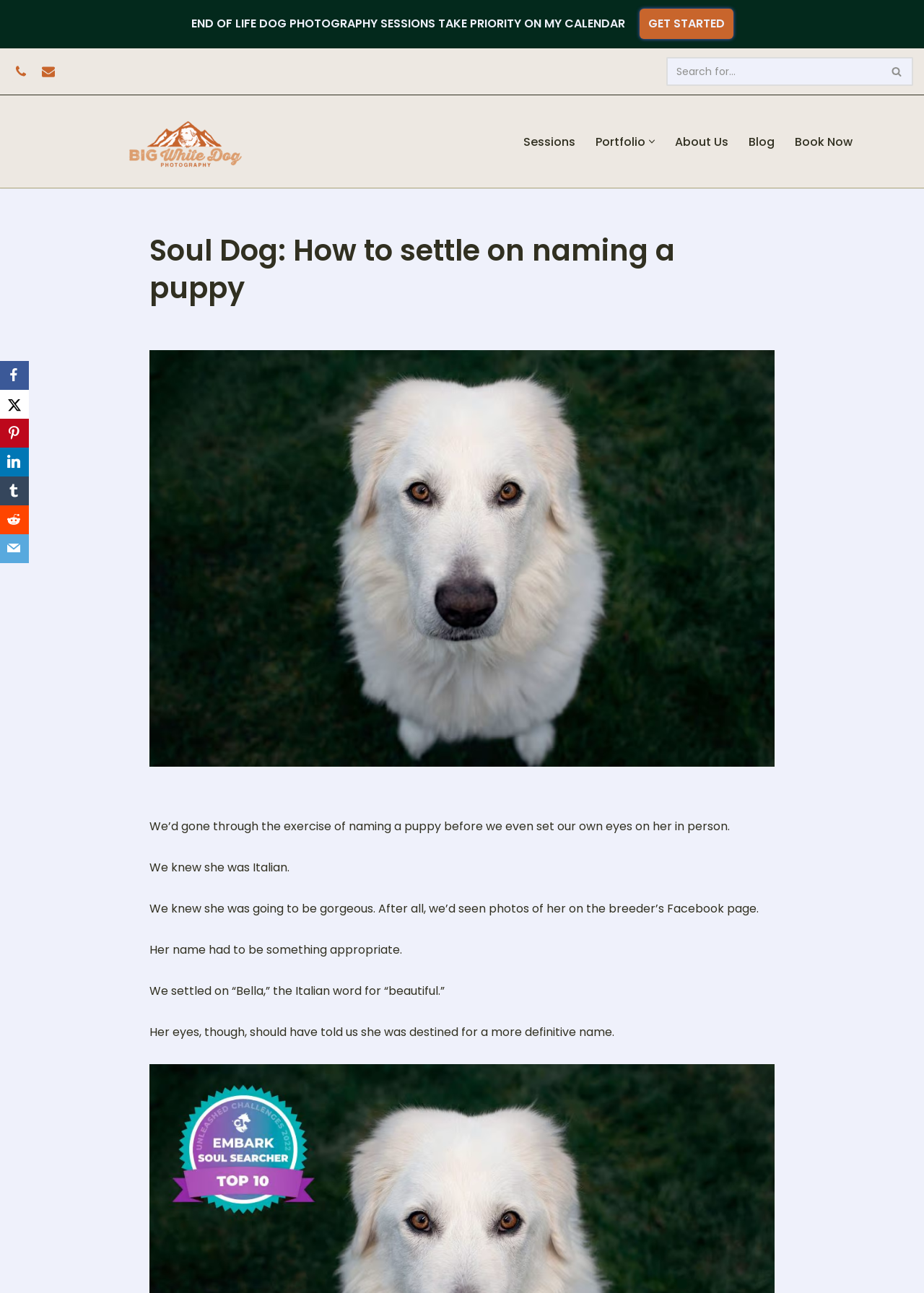Please answer the following question using a single word or phrase: 
What is the purpose of the search box?

Search